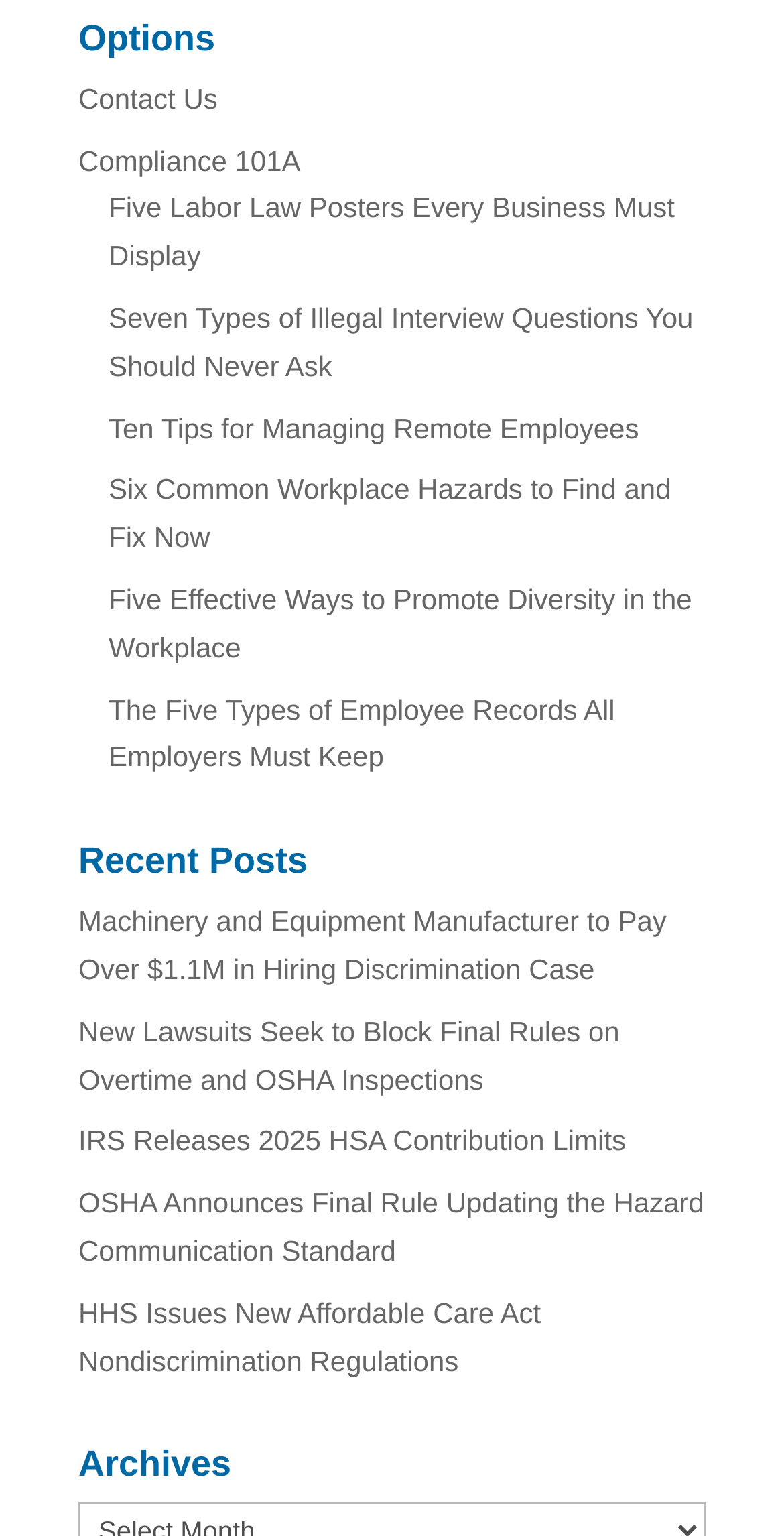How many links are under 'Recent Posts'?
Using the visual information, respond with a single word or phrase.

5